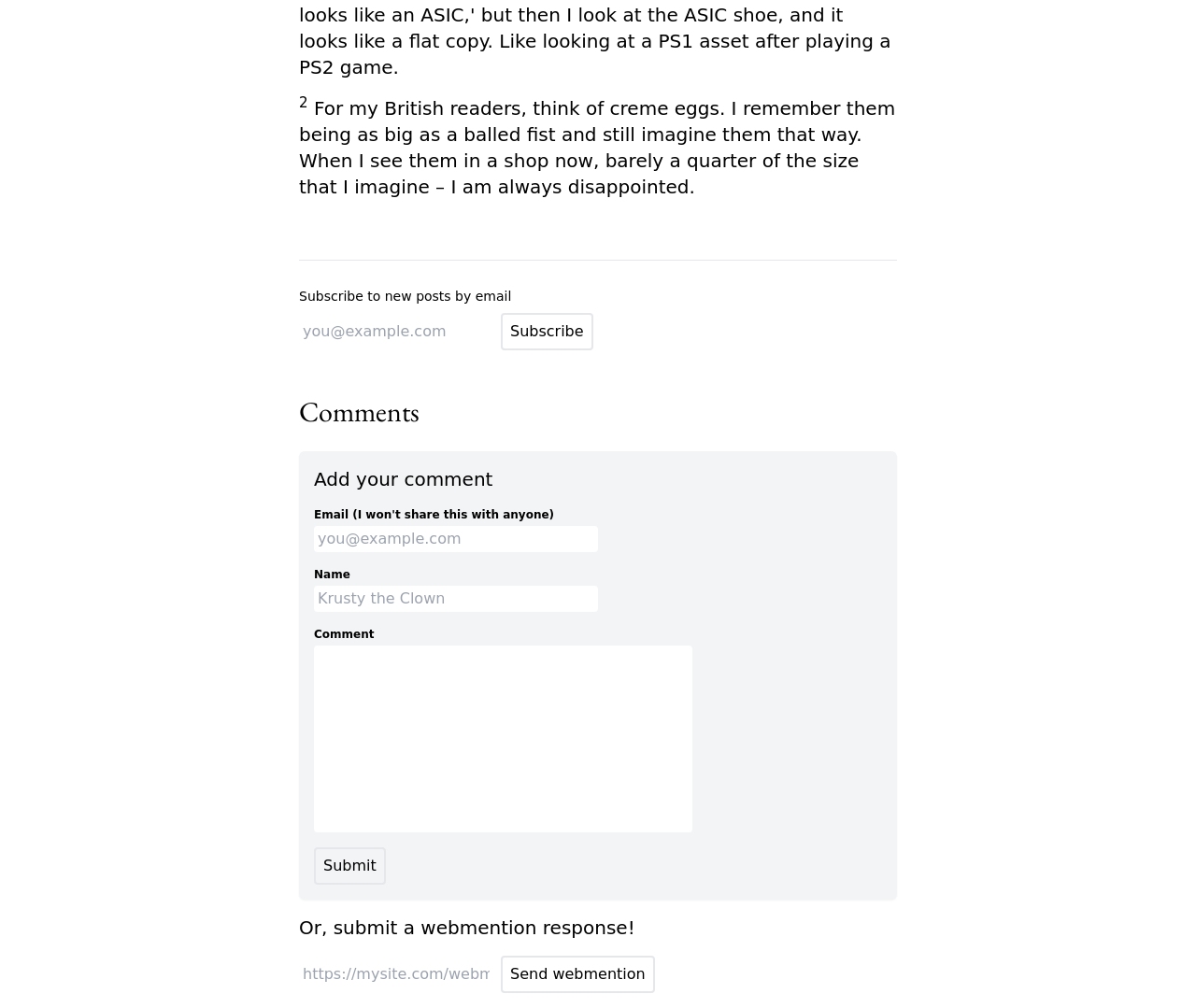How many textboxes are there?
Answer the question with a detailed explanation, including all necessary information.

There are four textboxes on the webpage, one for subscribing to new posts by email, one for entering a name, one for entering a comment, and one for submitting a webmention response.